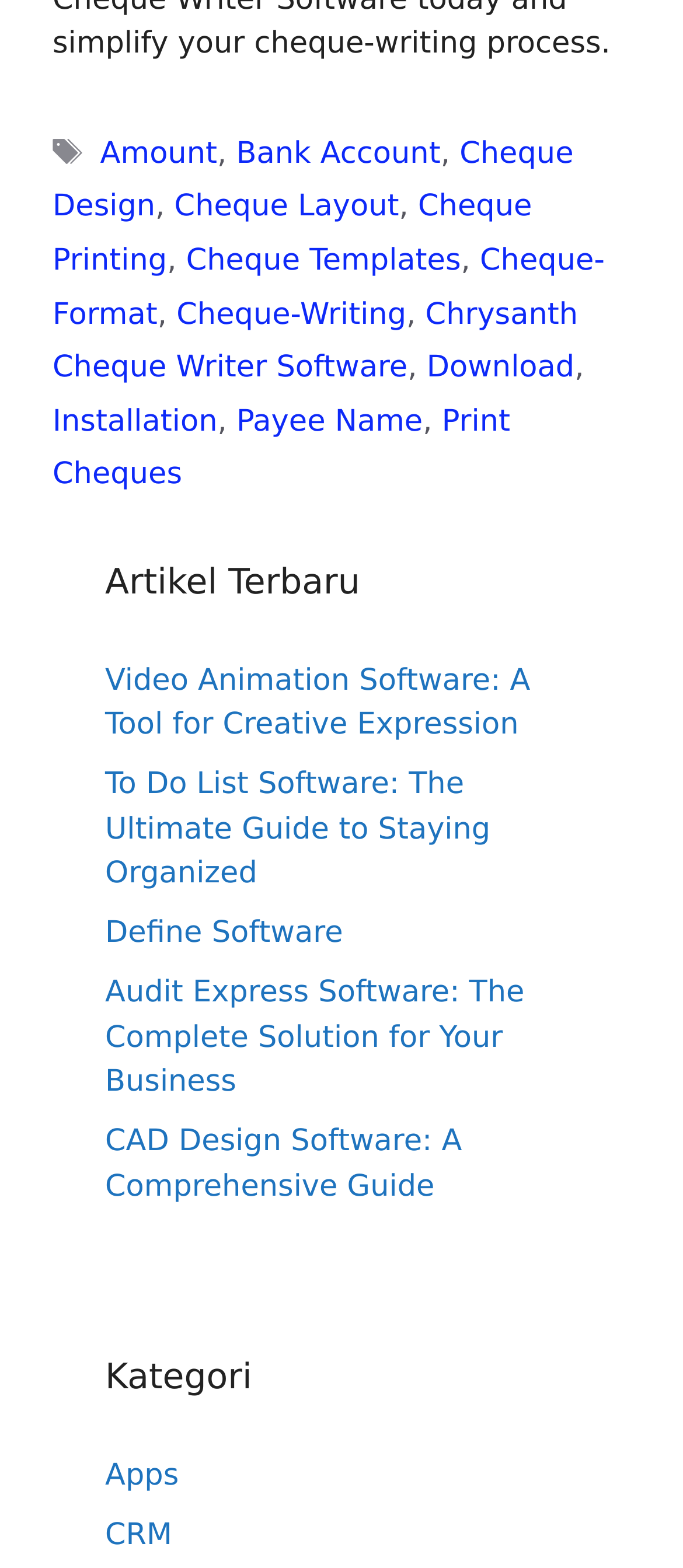Using the provided element description, identify the bounding box coordinates as (top-left x, top-left y, bottom-right x, bottom-right y). Ensure all values are between 0 and 1. Description: Chrysanth Cheque Writer Software

[0.077, 0.189, 0.846, 0.246]